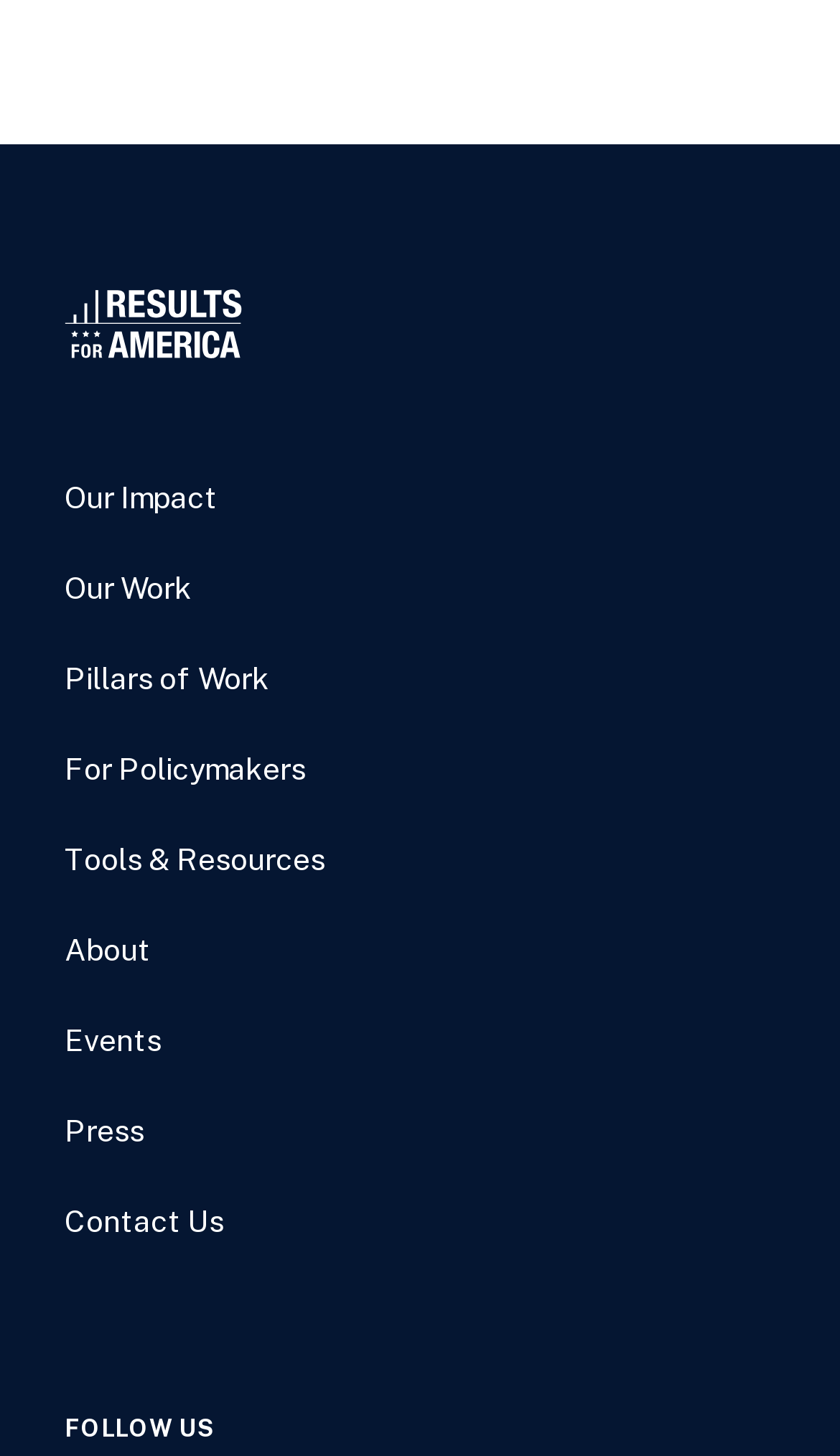What is the text below the main menu?
Using the visual information, reply with a single word or short phrase.

FOLLOW US